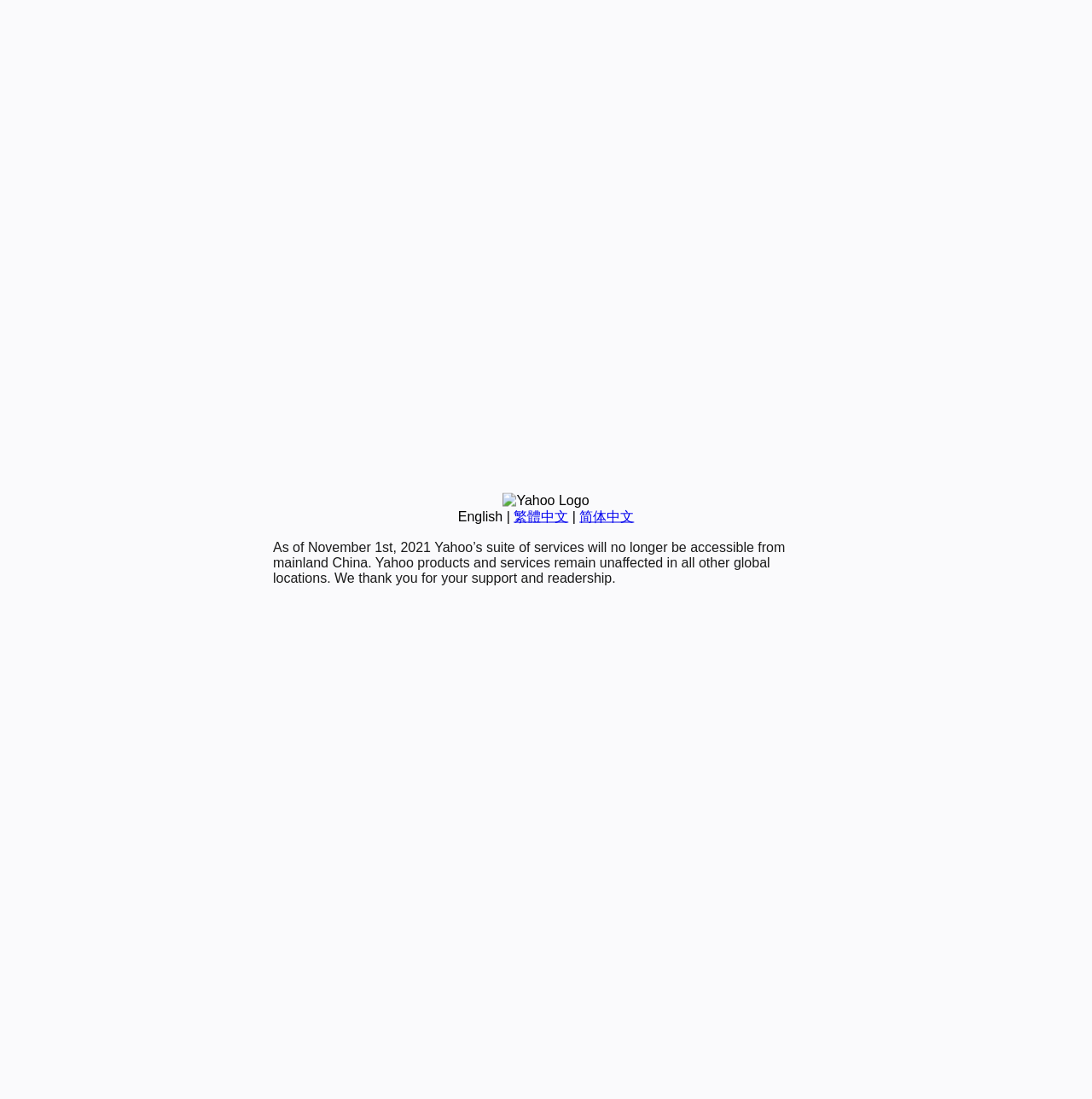Determine the bounding box coordinates (top-left x, top-left y, bottom-right x, bottom-right y) of the UI element described in the following text: 繁體中文

[0.47, 0.463, 0.52, 0.476]